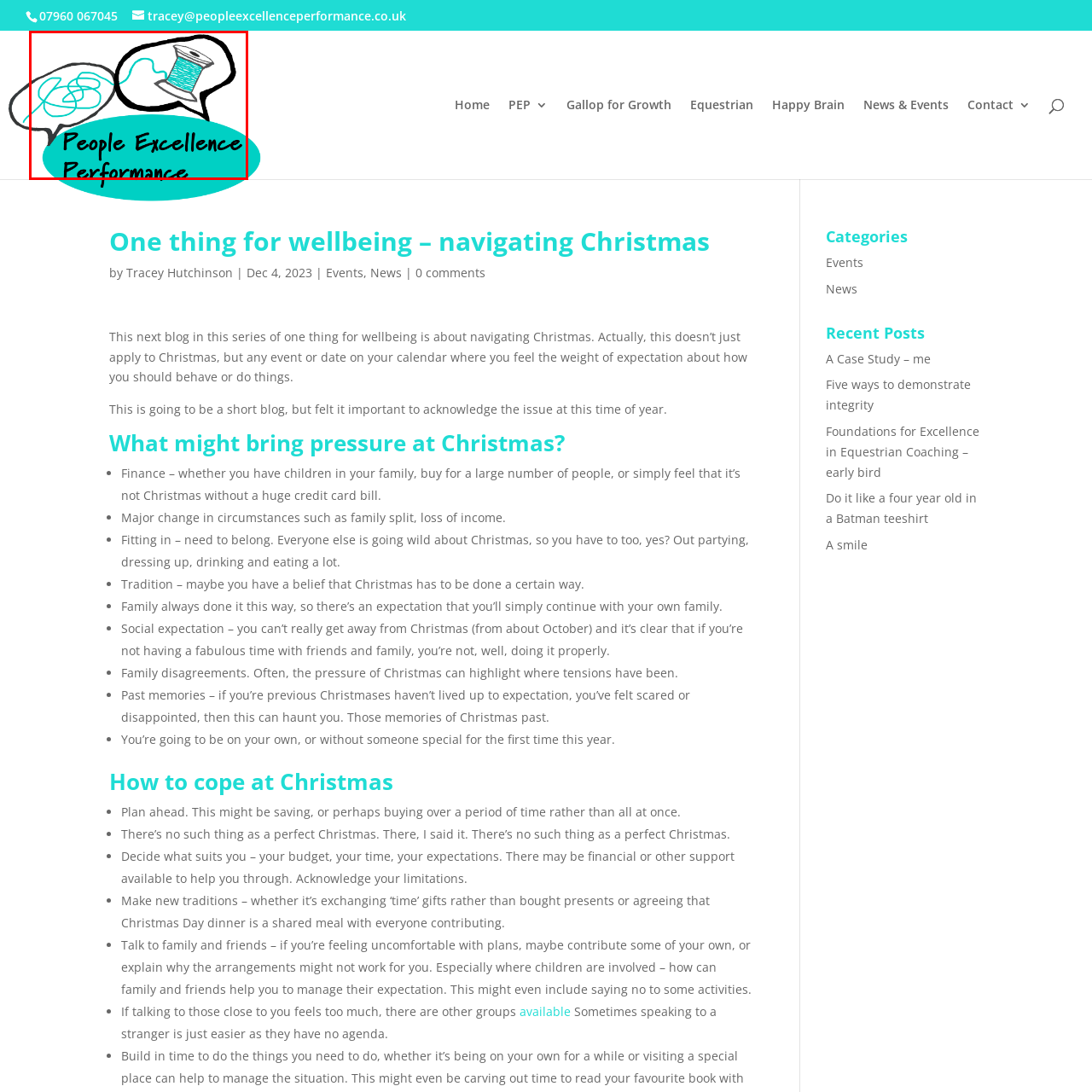What is the font color of the text?
Look closely at the area highlighted by the red bounding box and give a detailed response to the question.

The vibrant text 'People Excellence Performance' is rendered in bold, black font against a bright turquoise background, emphasizing the organization's focus on enhancing people's potential and fostering organizational growth.